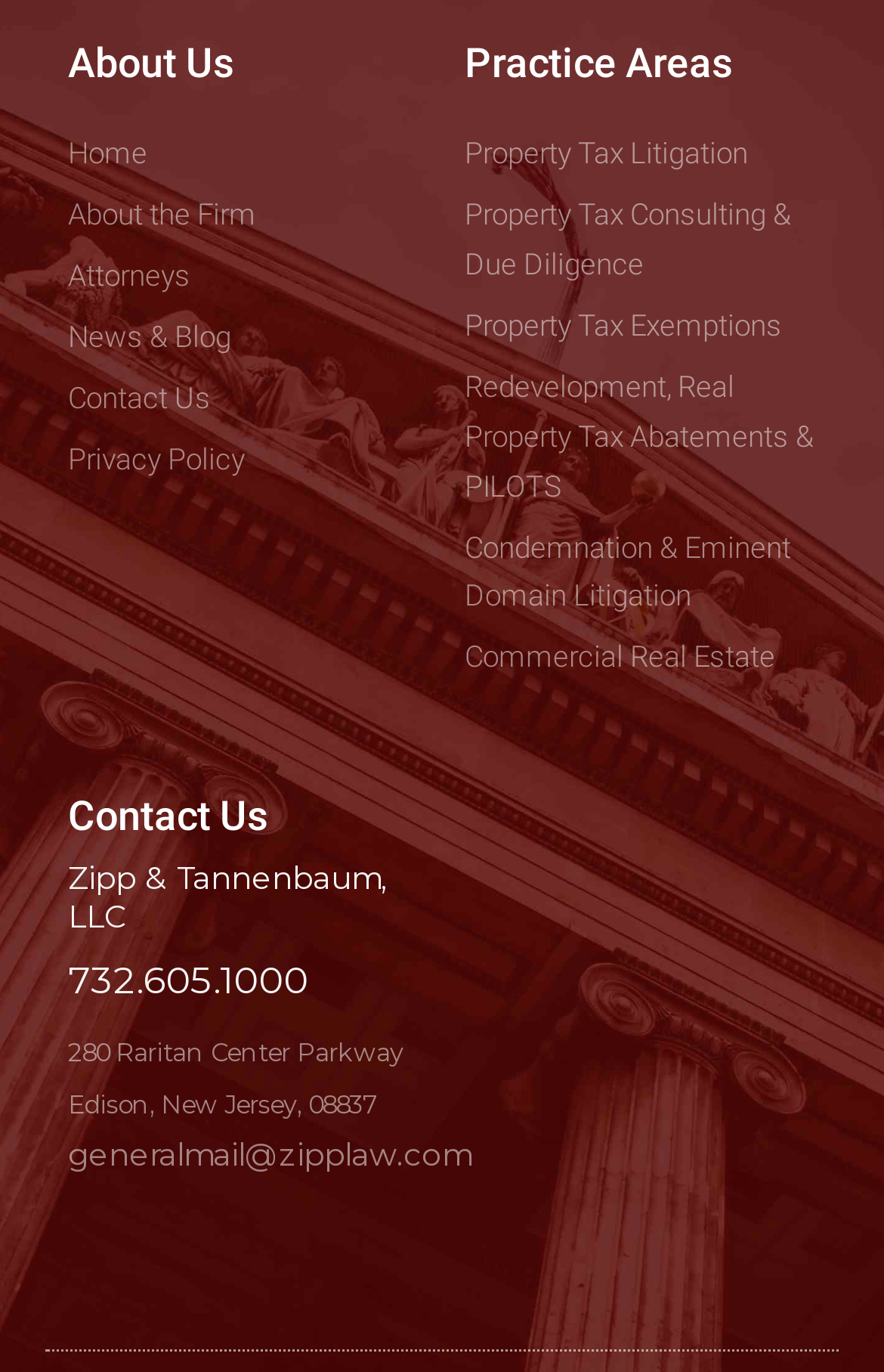Locate the bounding box coordinates of the area that needs to be clicked to fulfill the following instruction: "view attorneys". The coordinates should be in the format of four float numbers between 0 and 1, namely [left, top, right, bottom].

[0.077, 0.184, 0.474, 0.22]